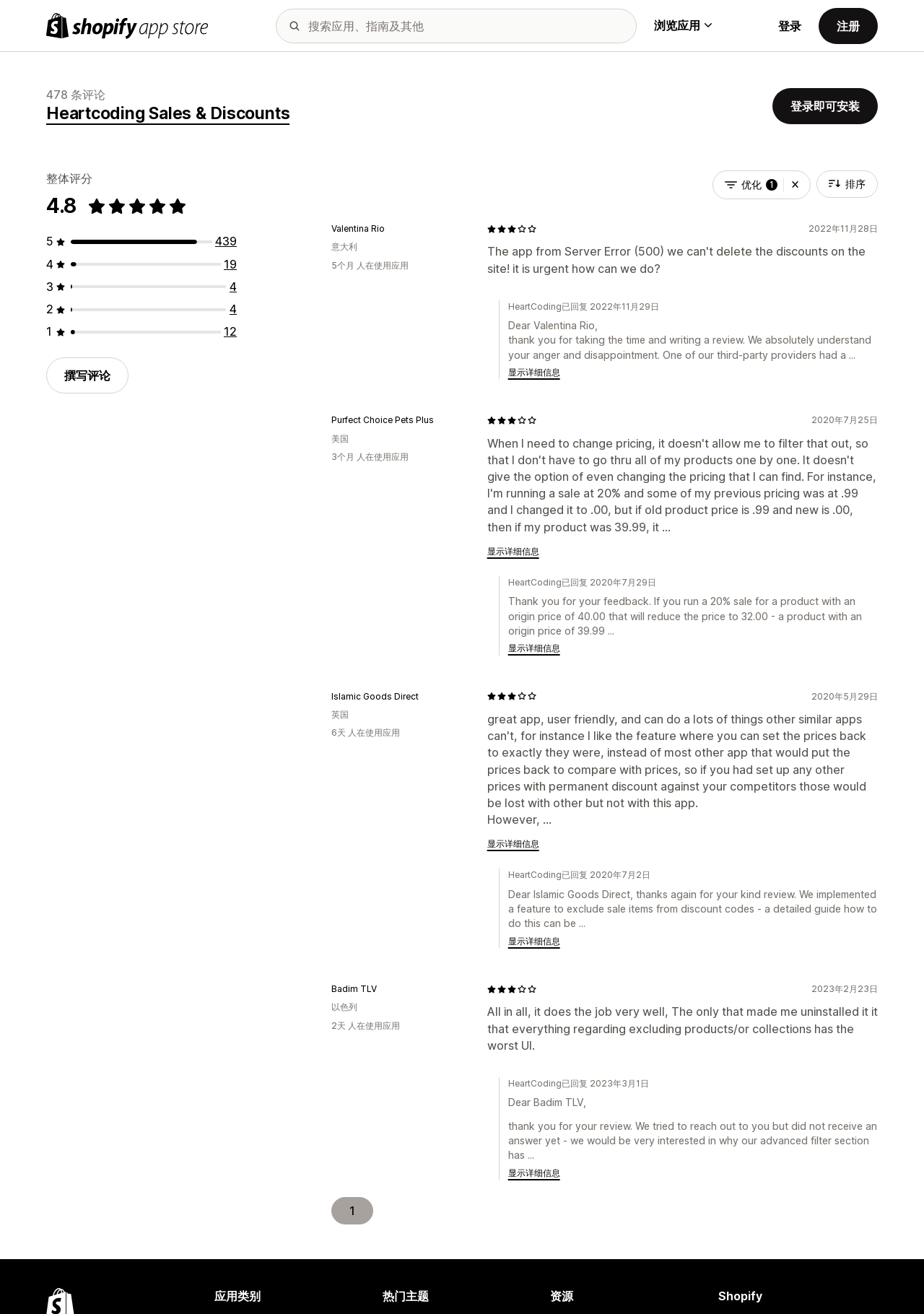Offer a meticulous description of the webpage's structure and content.

This webpage appears to be a product page for "Heartcoding Sales & Discounts" on the Shopify app store. At the top left, there is a Shopify app store logo, and a search box is located next to it. On the top right, there are buttons for logging in and registering.

Below the top section, there is a main content area that takes up most of the page. The product name "Heartcoding Sales & Discounts" is displayed prominently, along with a rating of 4.8 out of 5 stars and a total of 478 reviews. There is a button to install the app, and a section showing the overall rating and reviews.

The main content area is divided into sections, each containing a review from a different user. Each review section includes the user's name, their rating (displayed as stars), and the date of their review. The reviews are from various users, including Valentina Rio, Purfect Choice Pets Plus, Islamic Goods Direct, and Badim TLV, among others. The reviews are accompanied by responses from HeartCoding, the app's developer.

There are also buttons to show more detailed information about each review, and a button to write a review. The page also displays the user's country and how long they have been using the app. Overall, the page provides a detailed overview of the product, including its features, user reviews, and responses from the developer.